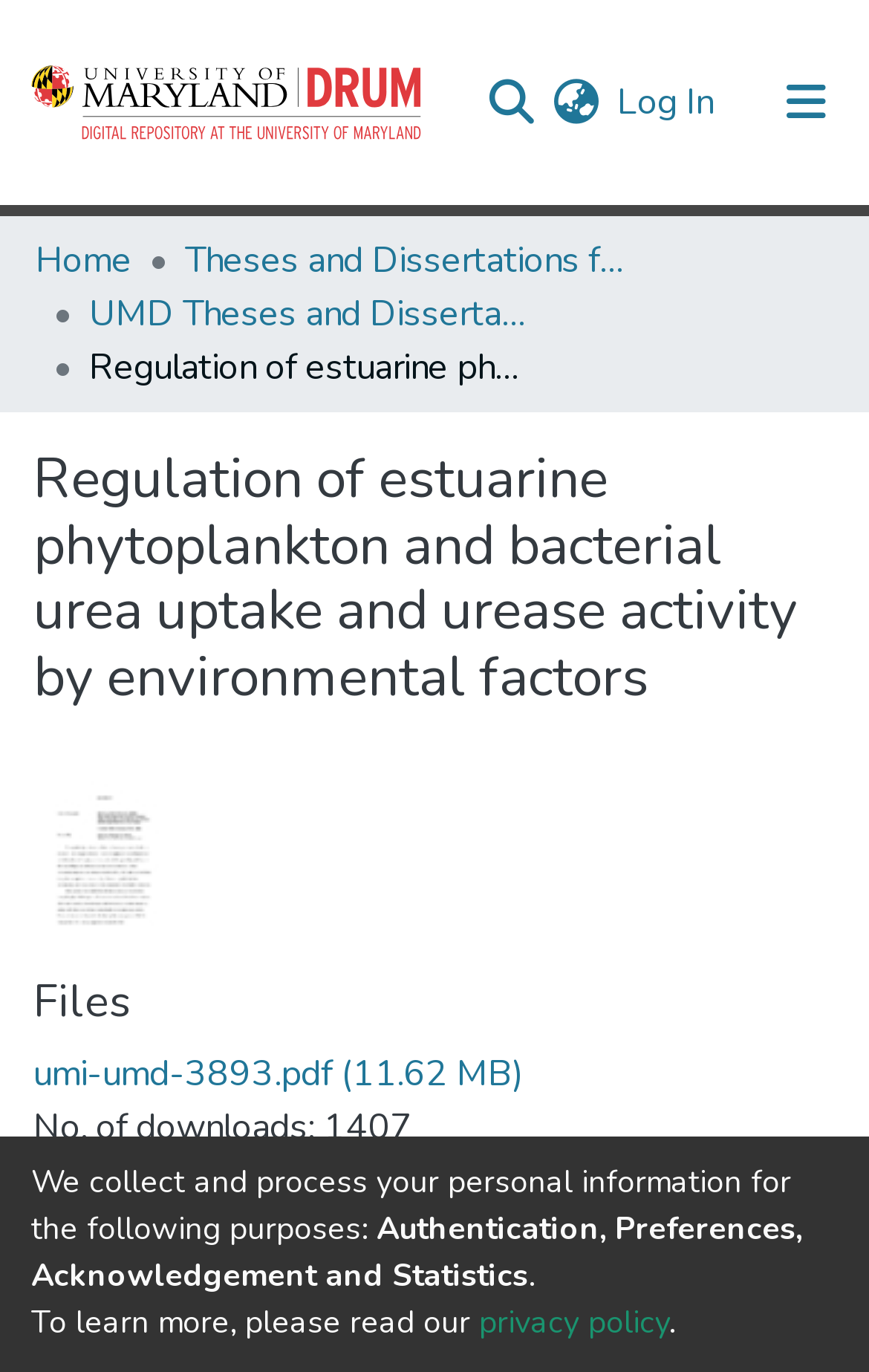What is the name of the community or collection?
Using the details shown in the screenshot, provide a comprehensive answer to the question.

I found the answer by looking at the link element with the text 'UMD Theses and Dissertations' which is likely to be the name of the community or collection.